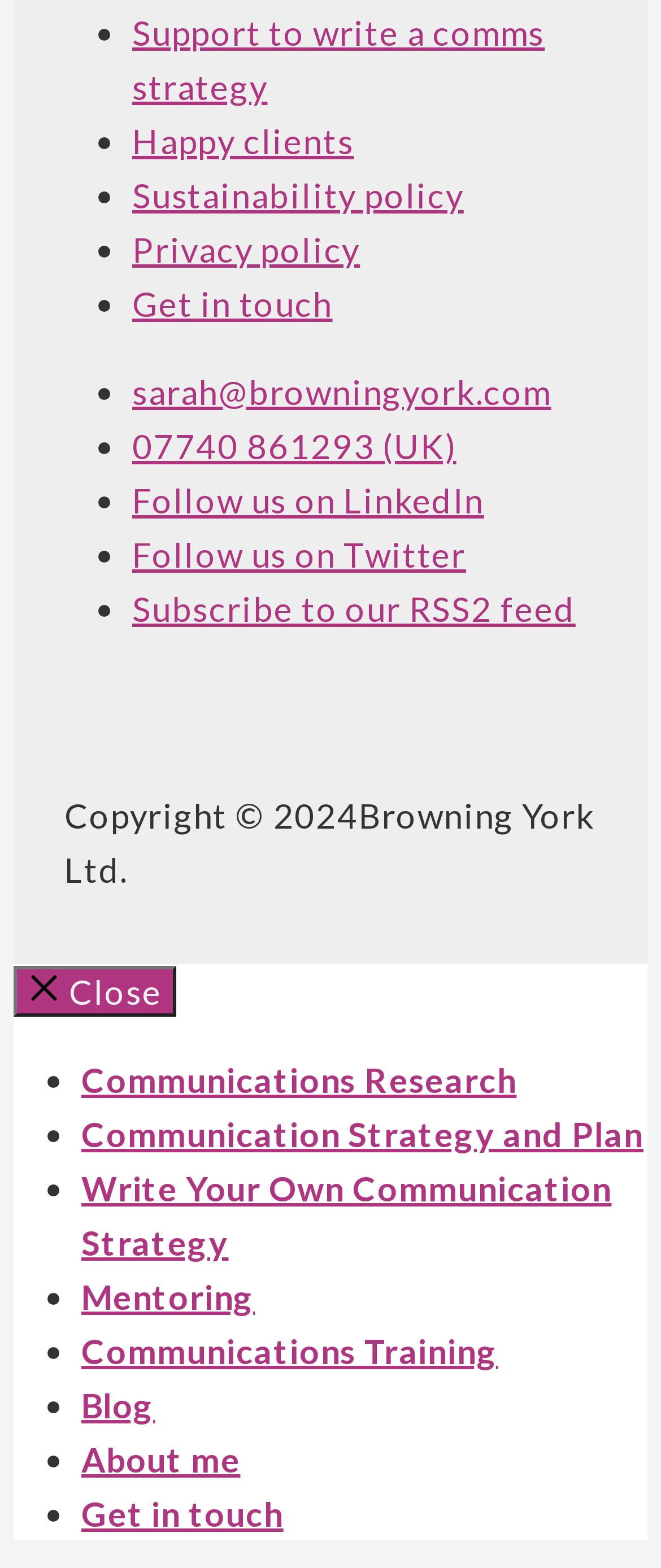Refer to the image and provide an in-depth answer to the question:
What is the company name mentioned in the webpage?

I found the company name in the static text element with the text 'Copyright © 2024 Browning York Ltd.'.